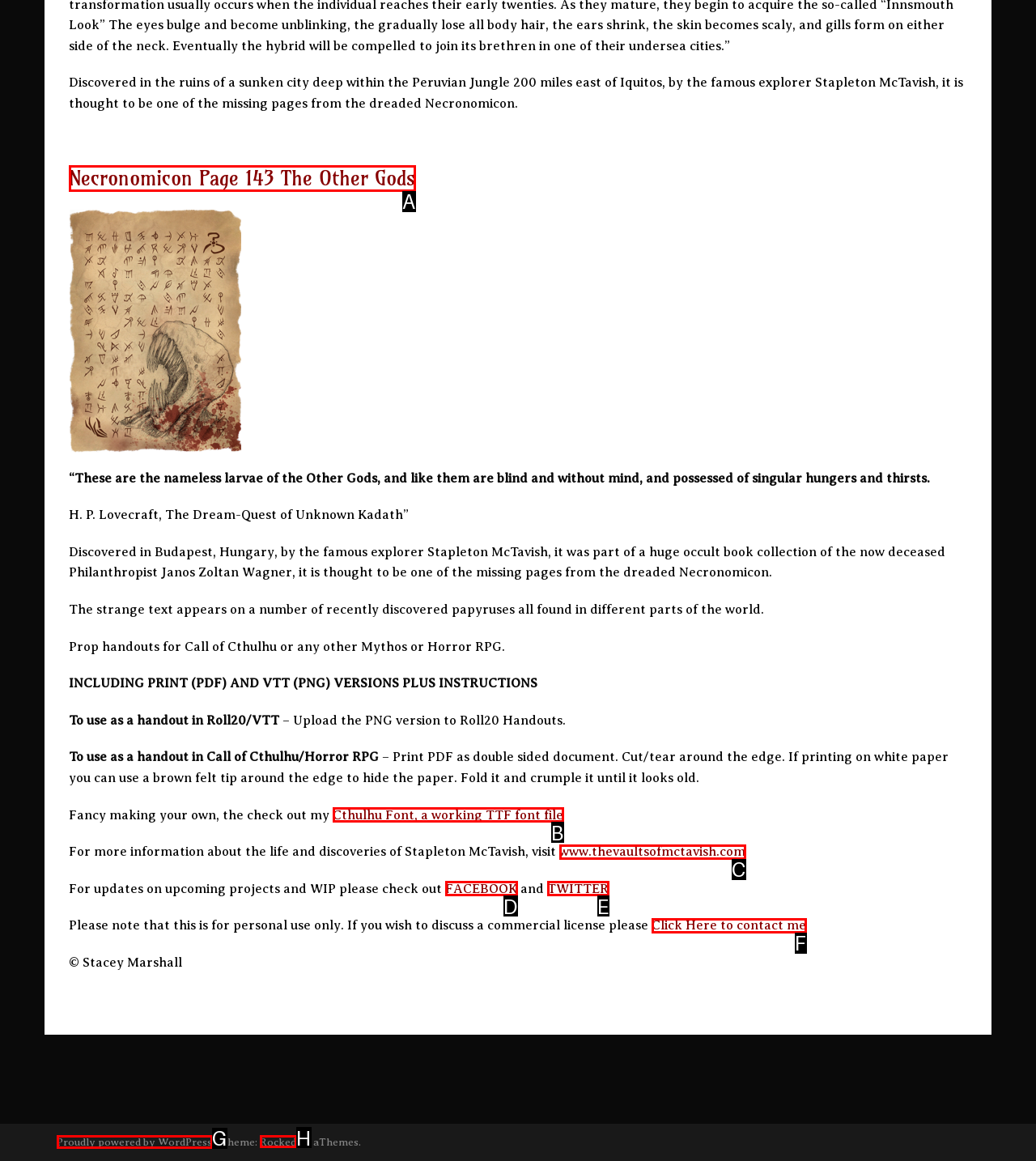Determine which HTML element I should select to execute the task: Visit the website powered by WordPress
Reply with the corresponding option's letter from the given choices directly.

G